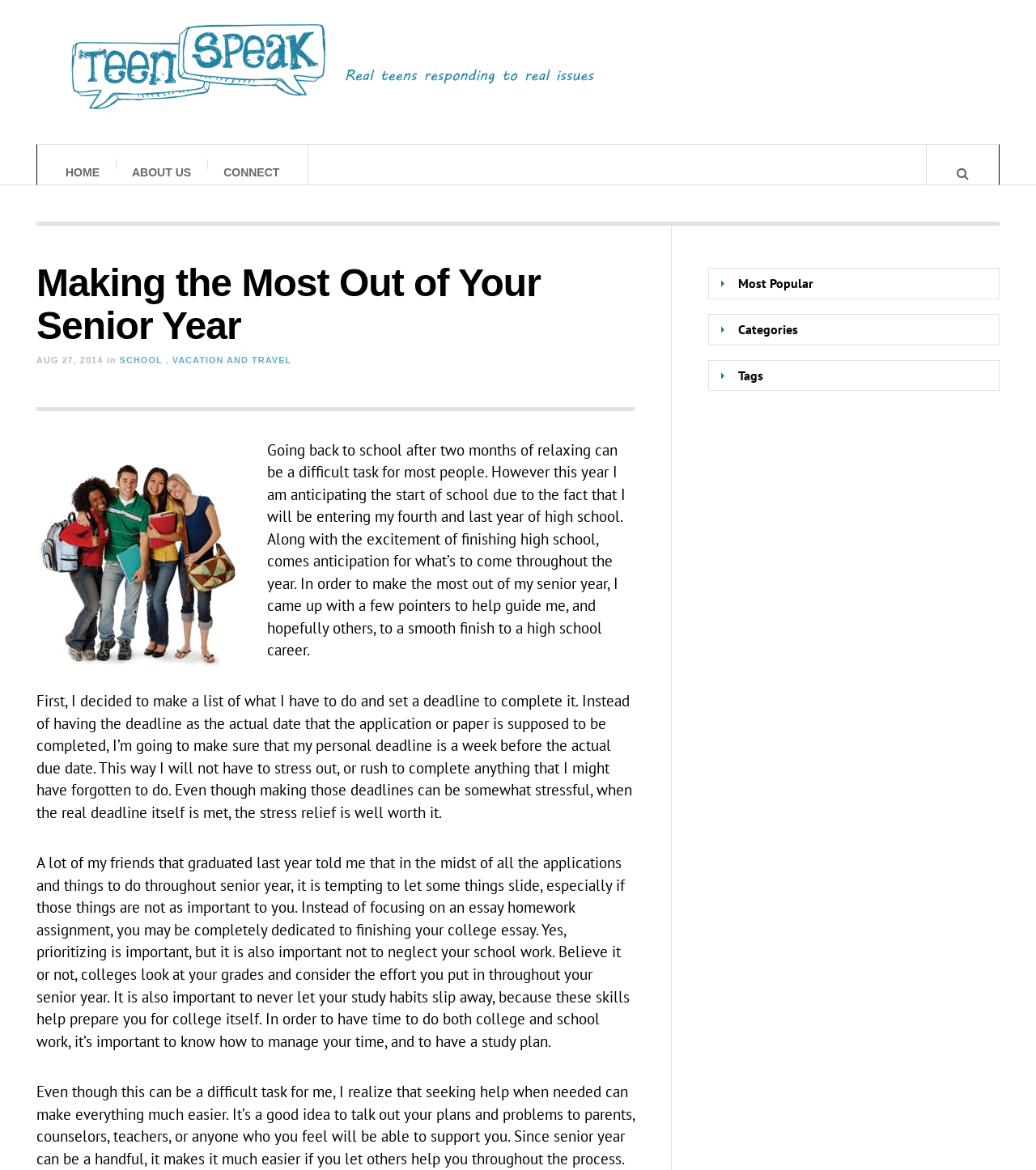Locate the bounding box of the UI element defined by this description: "Vacation and Travel". The coordinates should be given as four float numbers between 0 and 1, formatted as [left, top, right, bottom].

[0.166, 0.316, 0.281, 0.325]